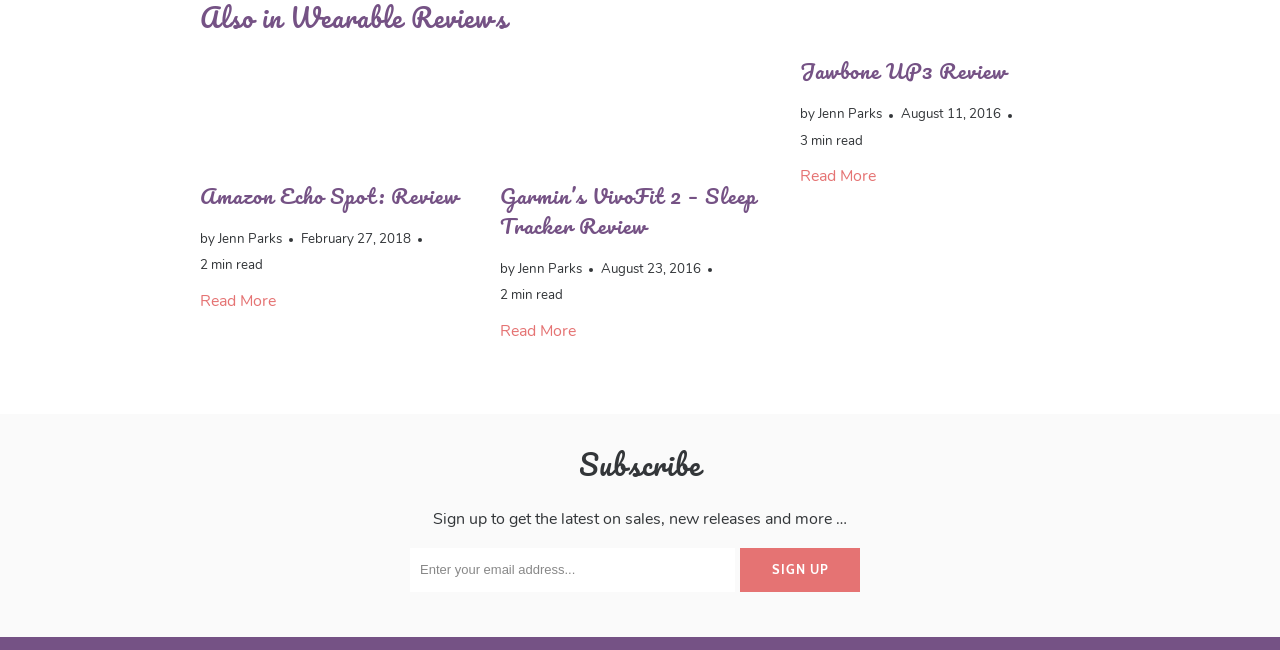What is the purpose of the textbox?
Please respond to the question with a detailed and well-explained answer.

The textbox has a placeholder text 'Enter your email address...' and is required, suggesting that its purpose is to allow users to enter their email address, likely for subscription or newsletter purposes.